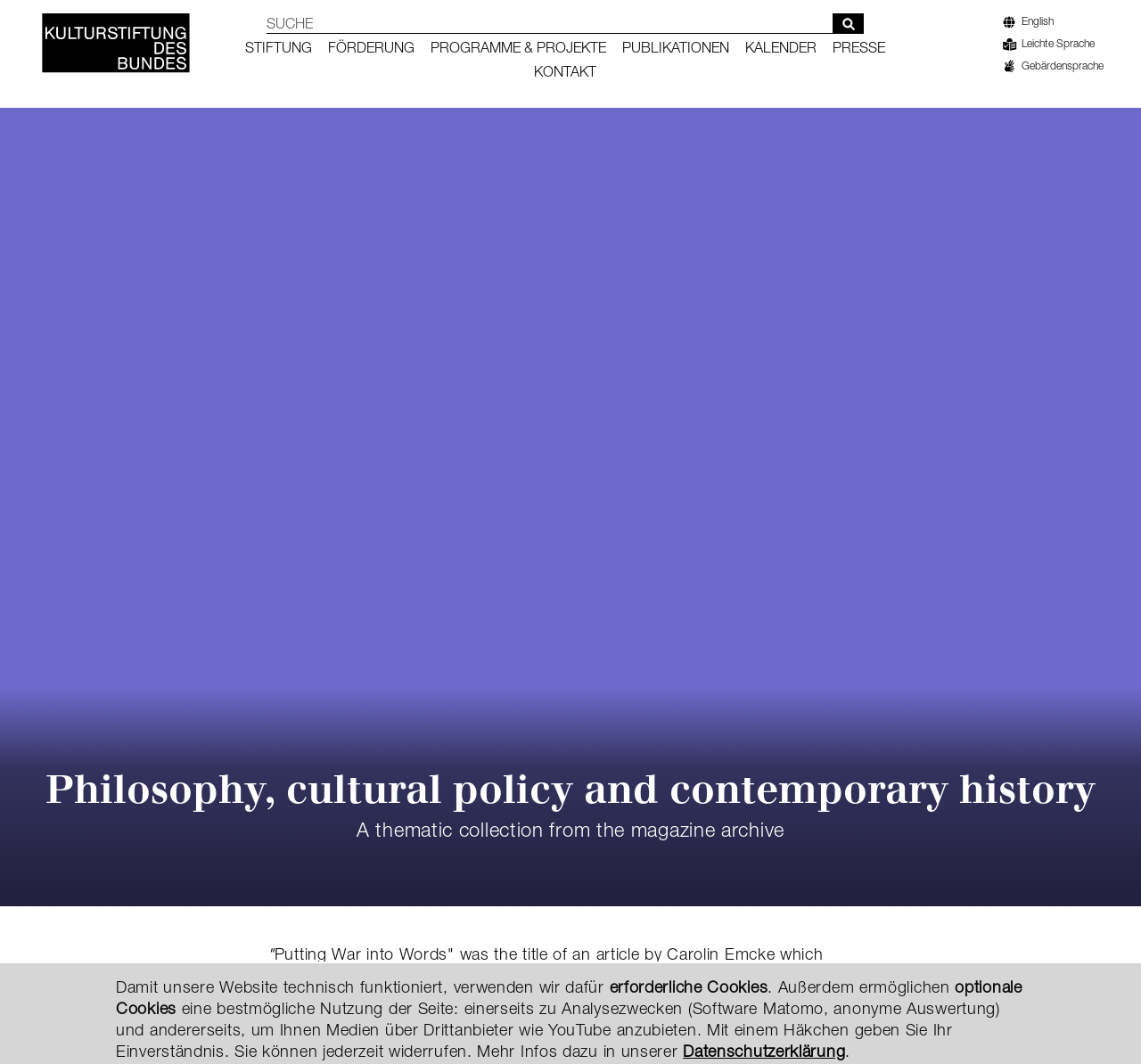Bounding box coordinates are specified in the format (top-left x, top-left y, bottom-right x, bottom-right y). All values are floating point numbers bounded between 0 and 1. Please provide the bounding box coordinate of the region this sentence describes: Pressebilder

[0.187, 0.101, 0.261, 0.119]